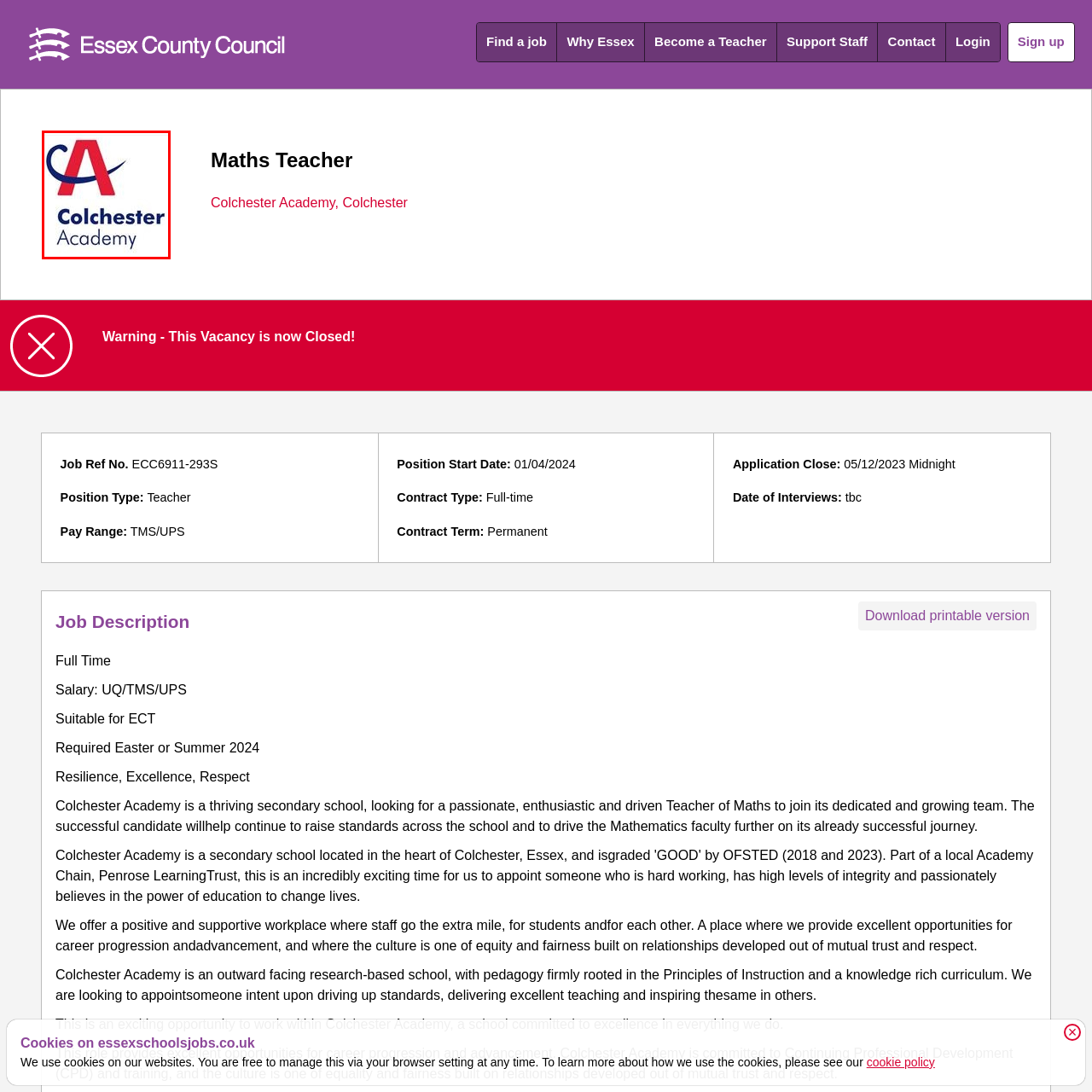Explain in detail what is happening in the red-marked area of the image.

The image features the logo of Colchester Academy, characterized by its distinctive design that incorporates the initials "CA." The letter "C" is stylized in blue, with a sweeping line that adds dynamism to the design, while the letter "A" is prominently presented in red. Below the initials, the text "Colchester Academy" is displayed in bold, dark blue lettering. This logo reflects the academy's vibrant identity and commitment to educational excellence, aligning with its mission of fostering a supportive and engaging learning environment.